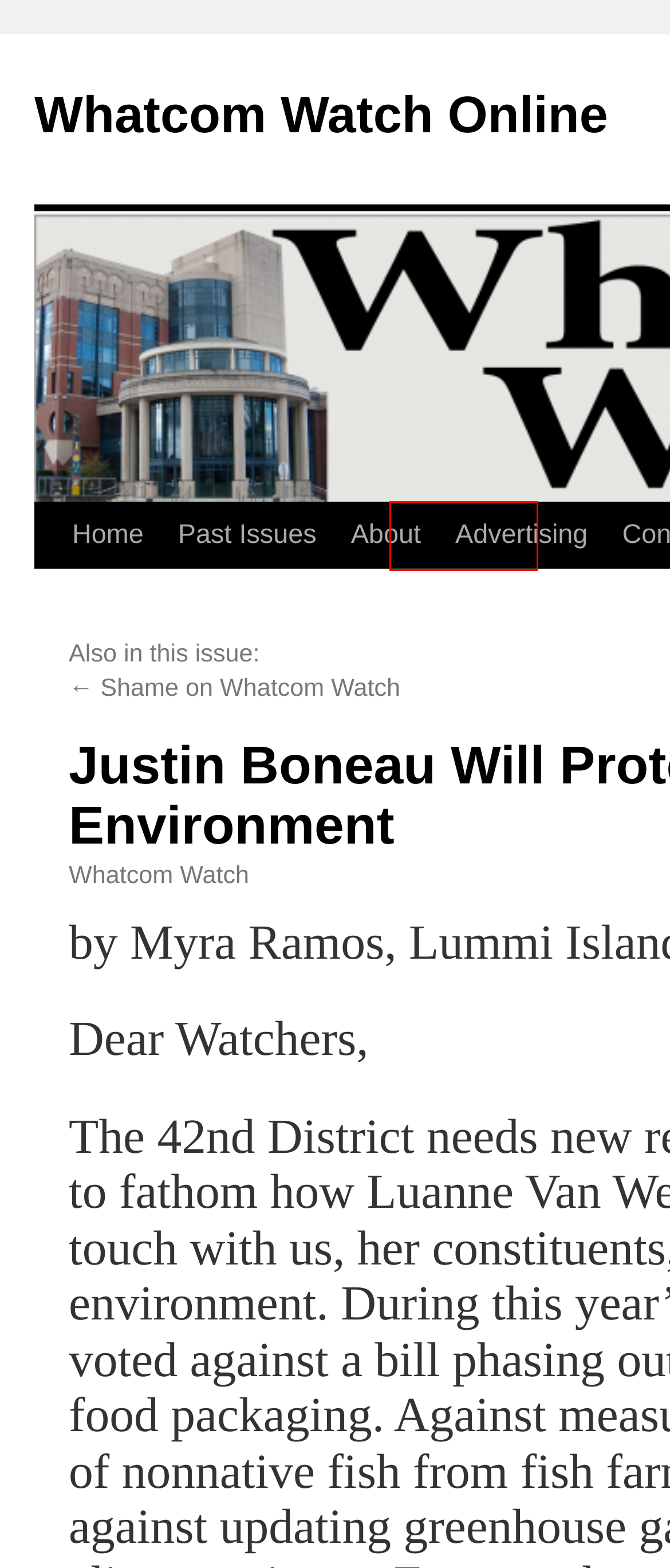Look at the screenshot of a webpage with a red bounding box and select the webpage description that best corresponds to the new page after clicking the element in the red box. Here are the options:
A. Whatcom Watch Online | A community forum on government, environmental issues and media
B. Distribution | Whatcom Watch Online
C. Contact | Whatcom Watch Online
D. About | Whatcom Watch Online
E. Past Issues | Whatcom Watch Online
F. March Election | Article Categories | Whatcom Watch Online
G. Advertising | Whatcom Watch Online
H. Shame on Whatcom Watch | Whatcom Watch Online

G